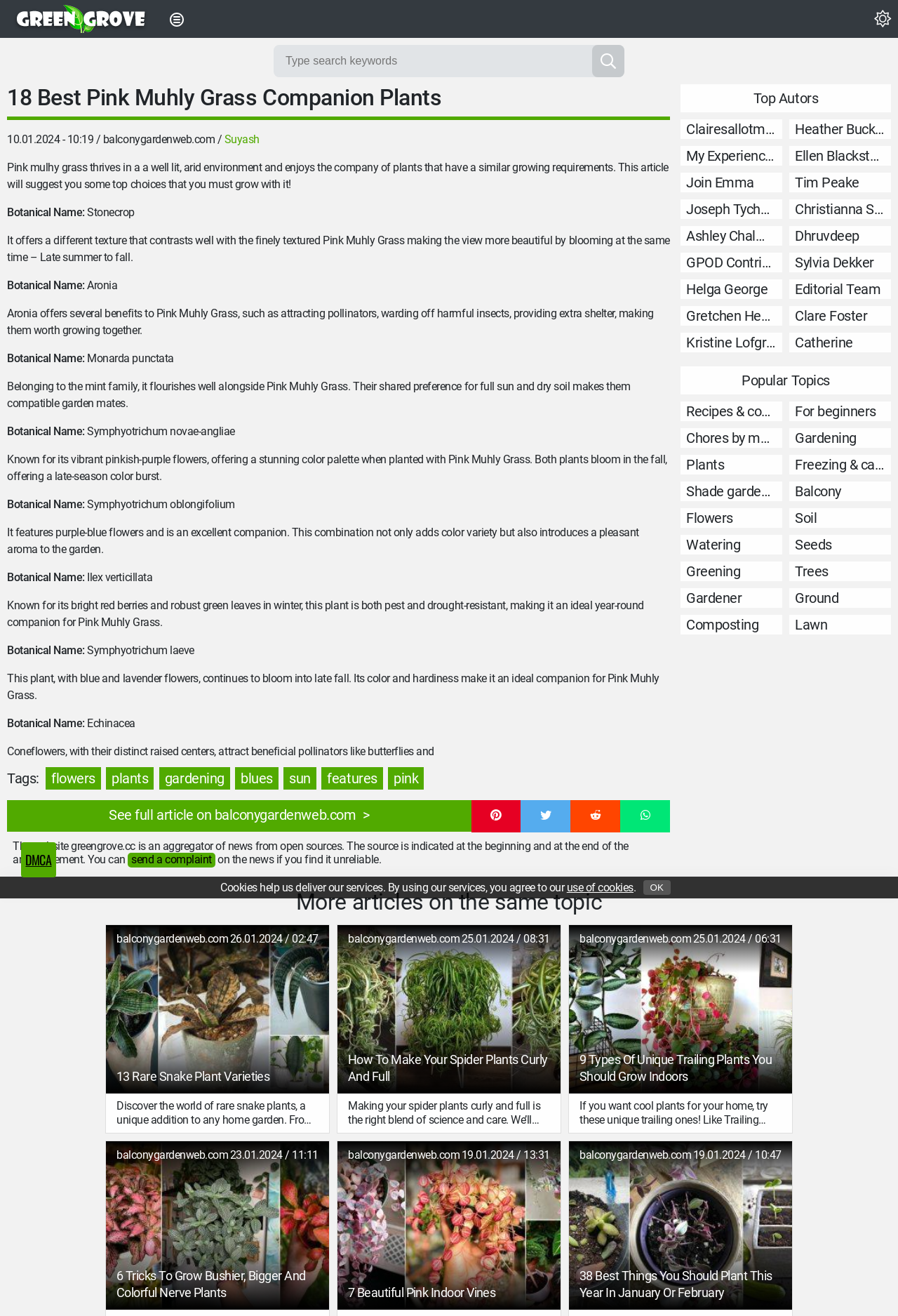What is the botanical name of the first companion plant mentioned?
Based on the visual details in the image, please answer the question thoroughly.

The first companion plant mentioned is Stonecrop, which is mentioned in the text as 'Botanical Name: Stonecrop' and is described as offering a different texture that contrasts well with the finely textured Pink Muhly Grass.